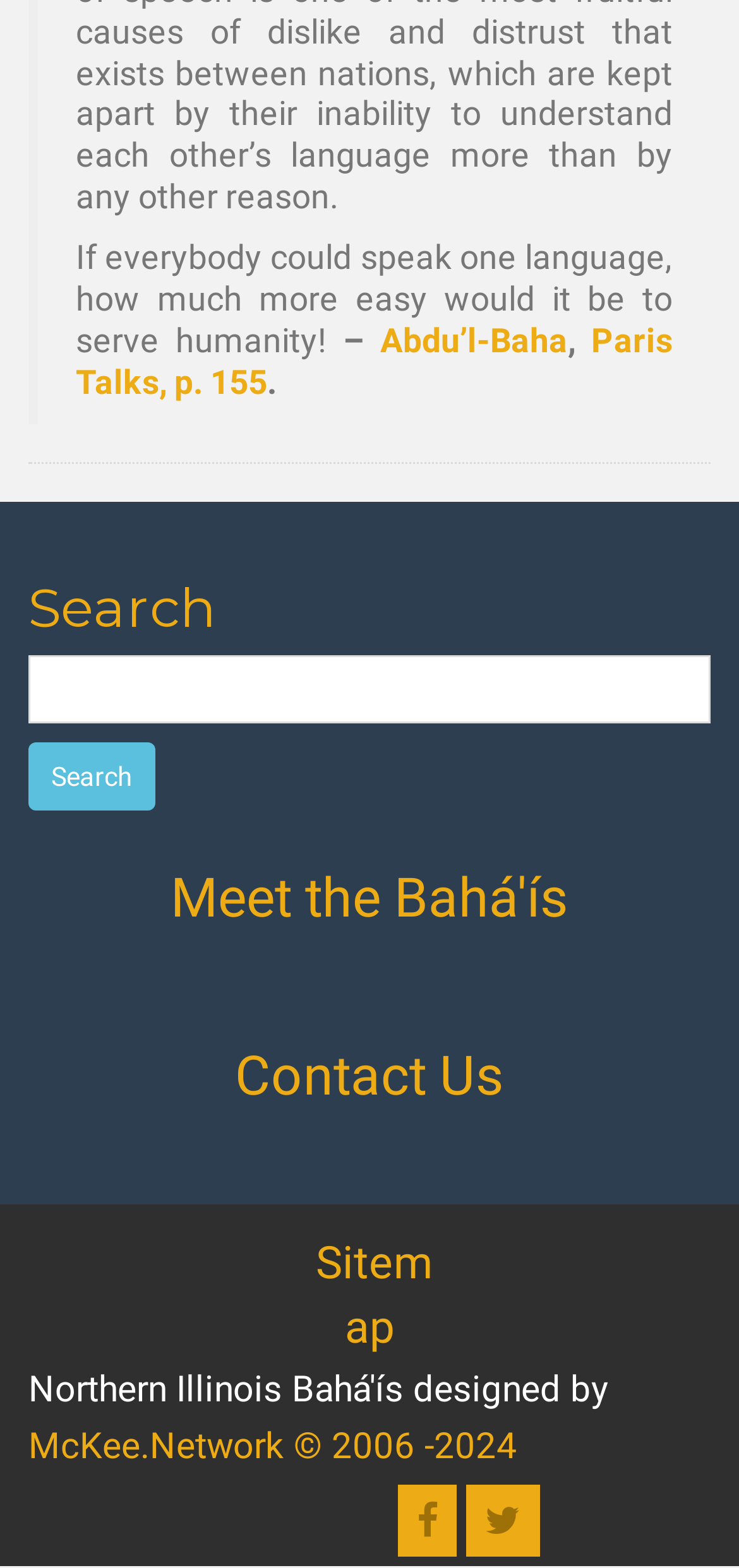Bounding box coordinates are specified in the format (top-left x, top-left y, bottom-right x, bottom-right y). All values are floating point numbers bounded between 0 and 1. Please provide the bounding box coordinate of the region this sentence describes: Sitemap

[0.414, 0.789, 0.586, 0.863]